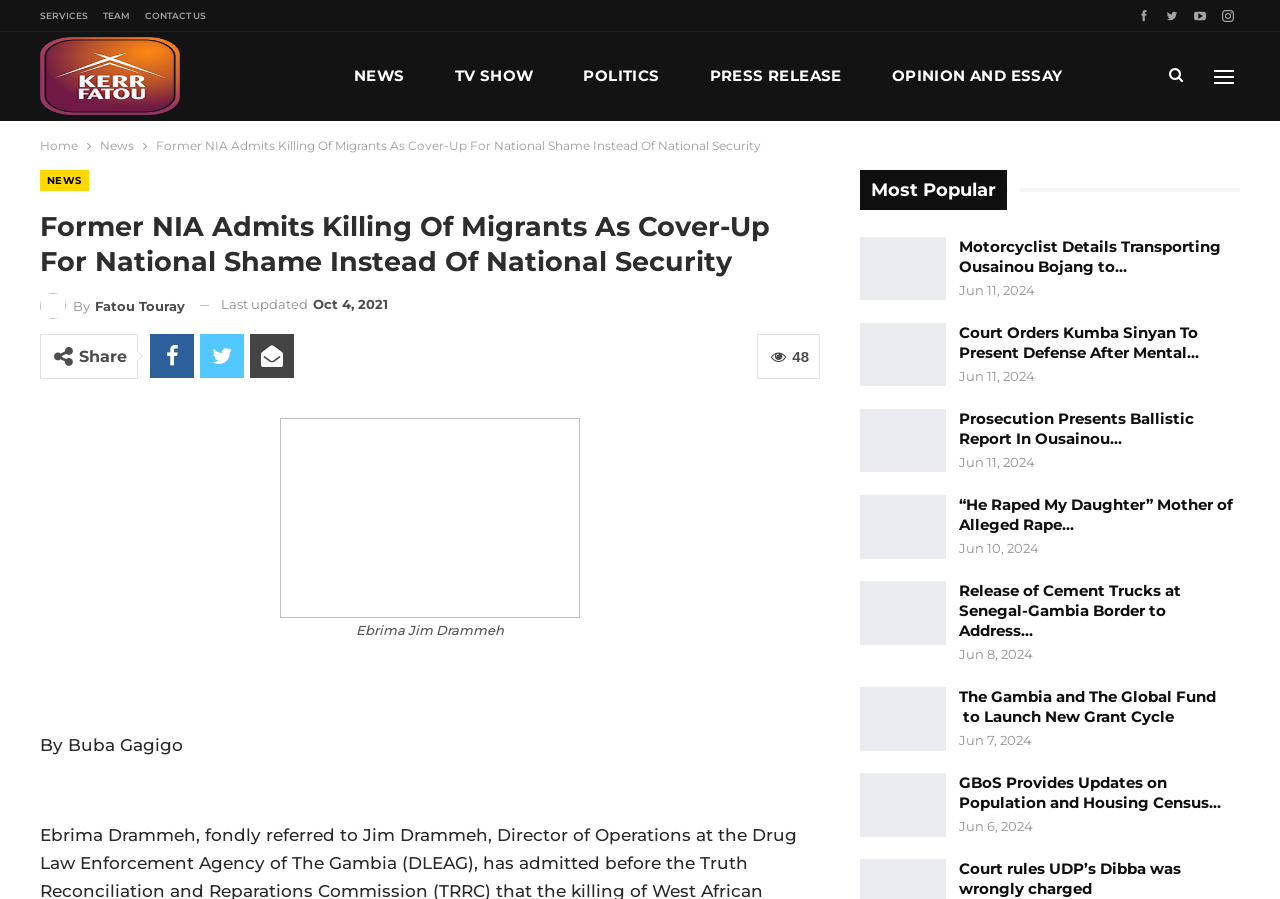Generate the text content of the main headline of the webpage.

Former NIA Admits Killing Of Migrants As Cover-Up For National Shame Instead Of National Security